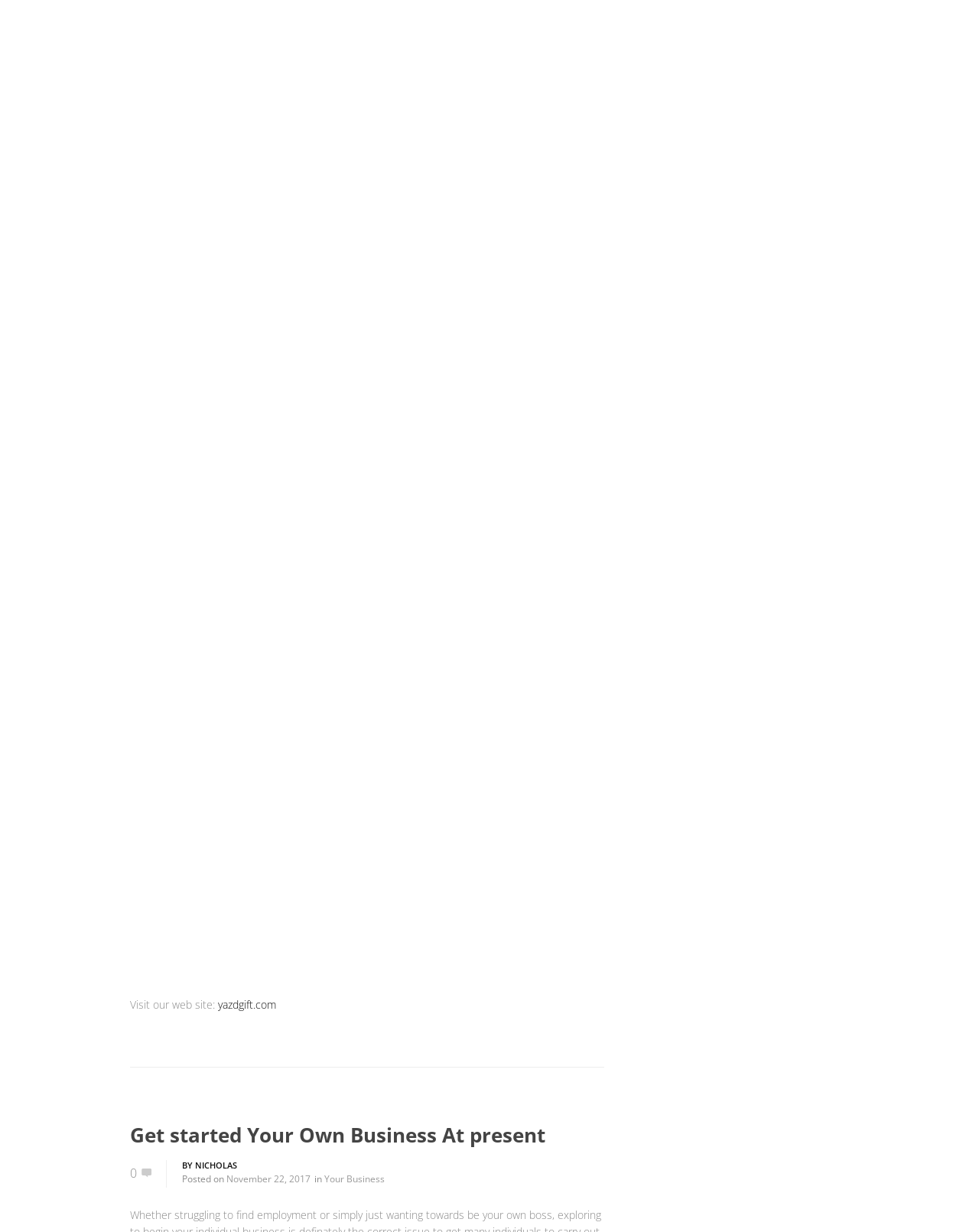How many recent posts are listed?
Refer to the image and give a detailed answer to the query.

The recent posts are listed under the heading 'RECENT POSTS' with bounding box coordinates [0.672, 0.348, 0.867, 0.363]. There are 5 links listed, which are 'Loan providers Facing Suspend from Advertising Interest Trades', 'Ways to Fix Income Problems right from Slow Spending Clients', 'Inquire Help Coming From Business Service Providers For a strong Trouble-free Provider Signing up on Korea', 'Get started Your Own Business At present', and 'free online service essay'.